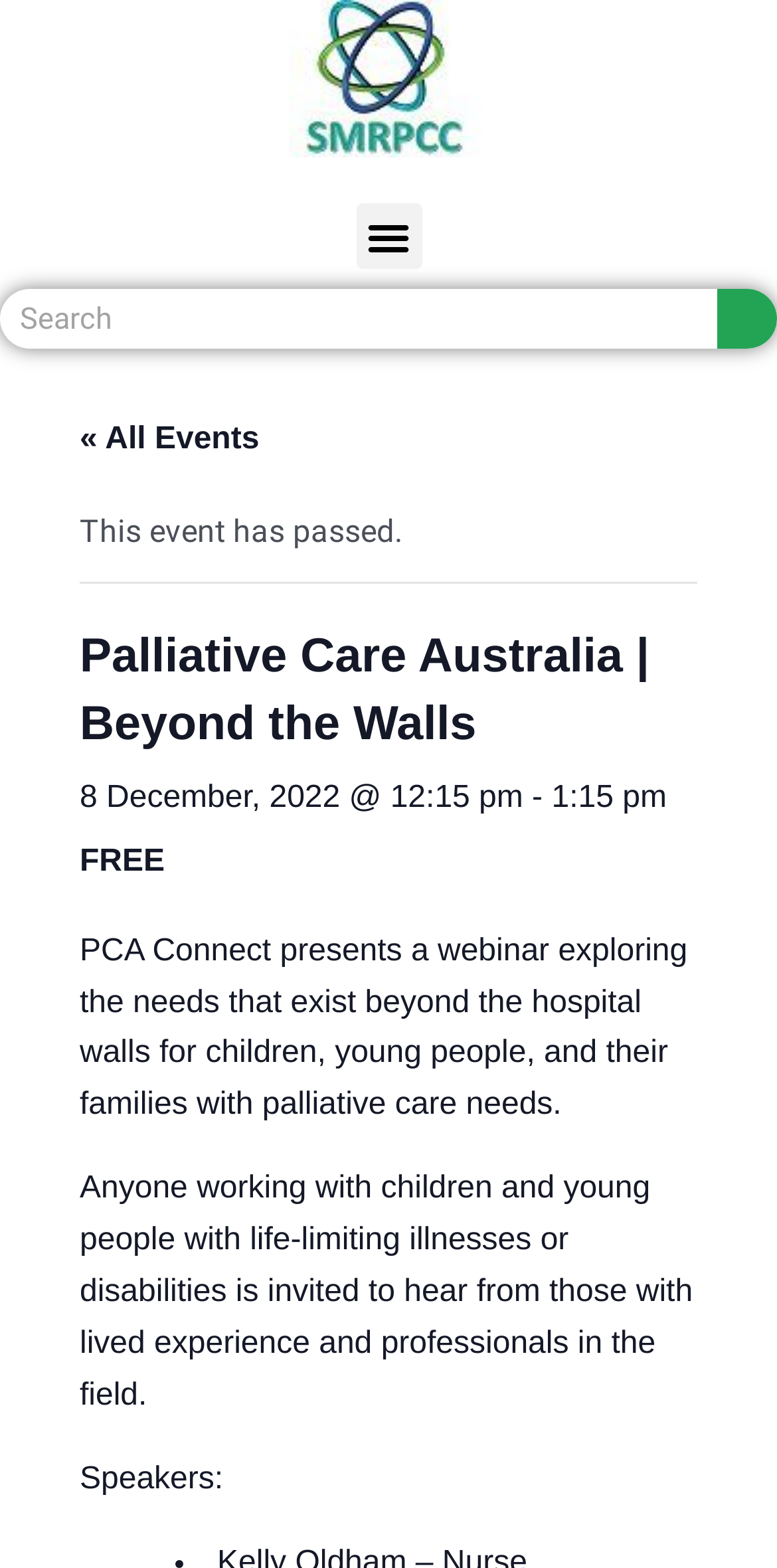Please provide the bounding box coordinate of the region that matches the element description: Menu. Coordinates should be in the format (top-left x, top-left y, bottom-right x, bottom-right y) and all values should be between 0 and 1.

[0.458, 0.13, 0.542, 0.172]